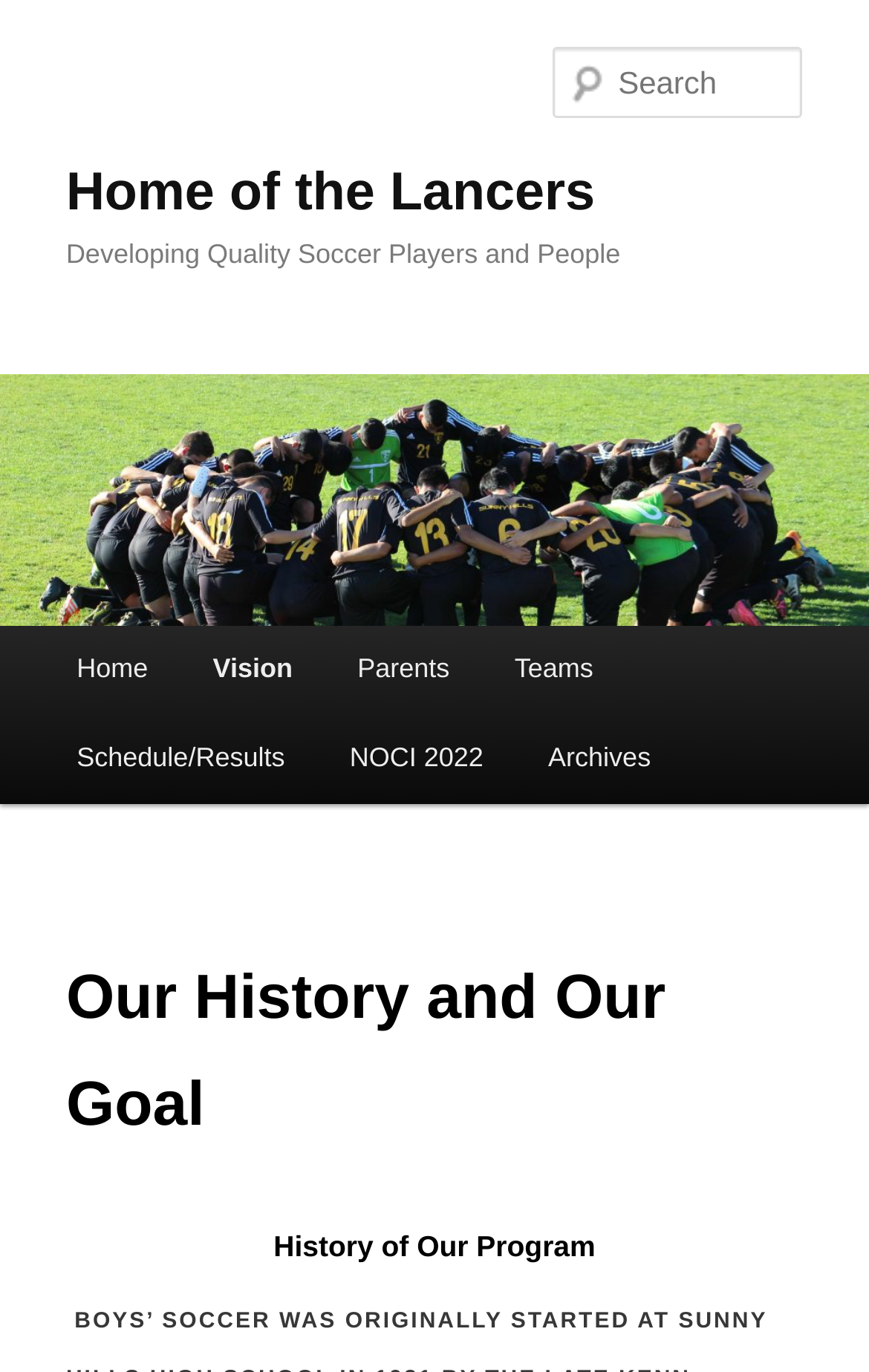What is the title of the section below the main menu?
Please answer the question as detailed as possible.

The section below the main menu has a heading element with the text 'Our History and Our Goal', which is also the title of the webpage.